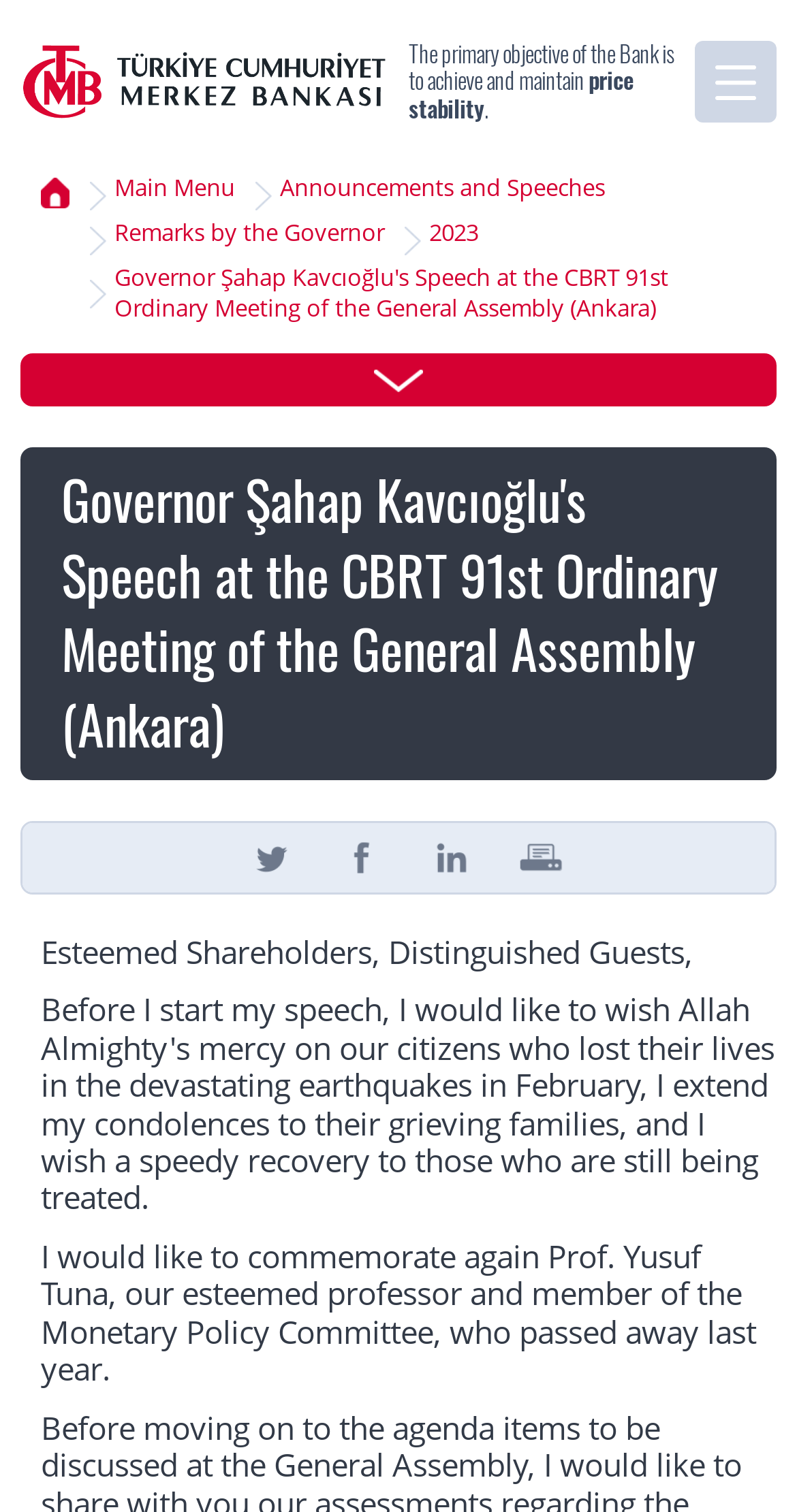Provide a thorough and detailed response to the question by examining the image: 
What is the year mentioned on the webpage?

The year 2023 is mentioned in the static text on the webpage, which is located at the coordinates [0.538, 0.143, 0.6, 0.163].